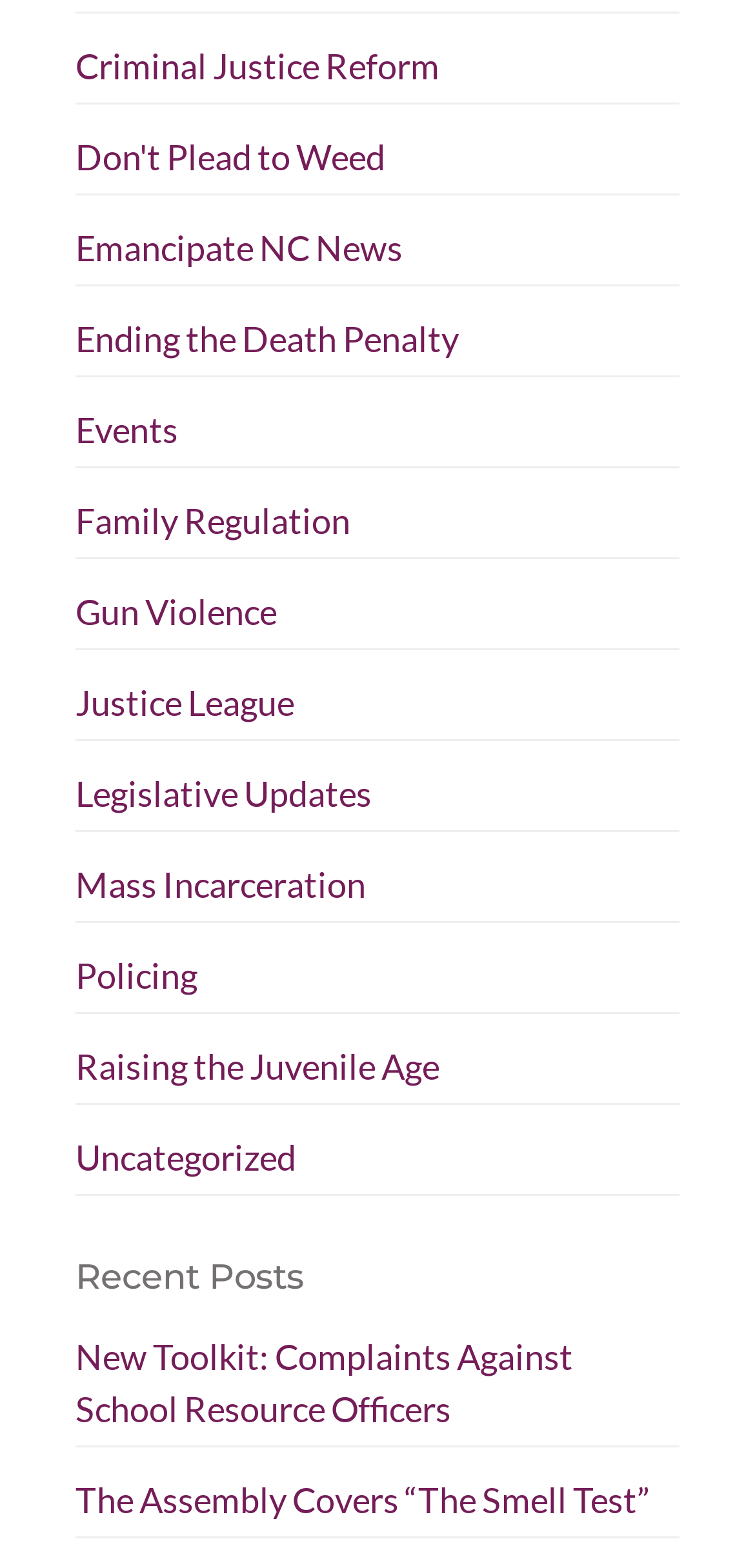Determine the bounding box coordinates of the clickable region to execute the instruction: "Learn about Emancipate NC News". The coordinates should be four float numbers between 0 and 1, denoted as [left, top, right, bottom].

[0.1, 0.144, 0.533, 0.172]